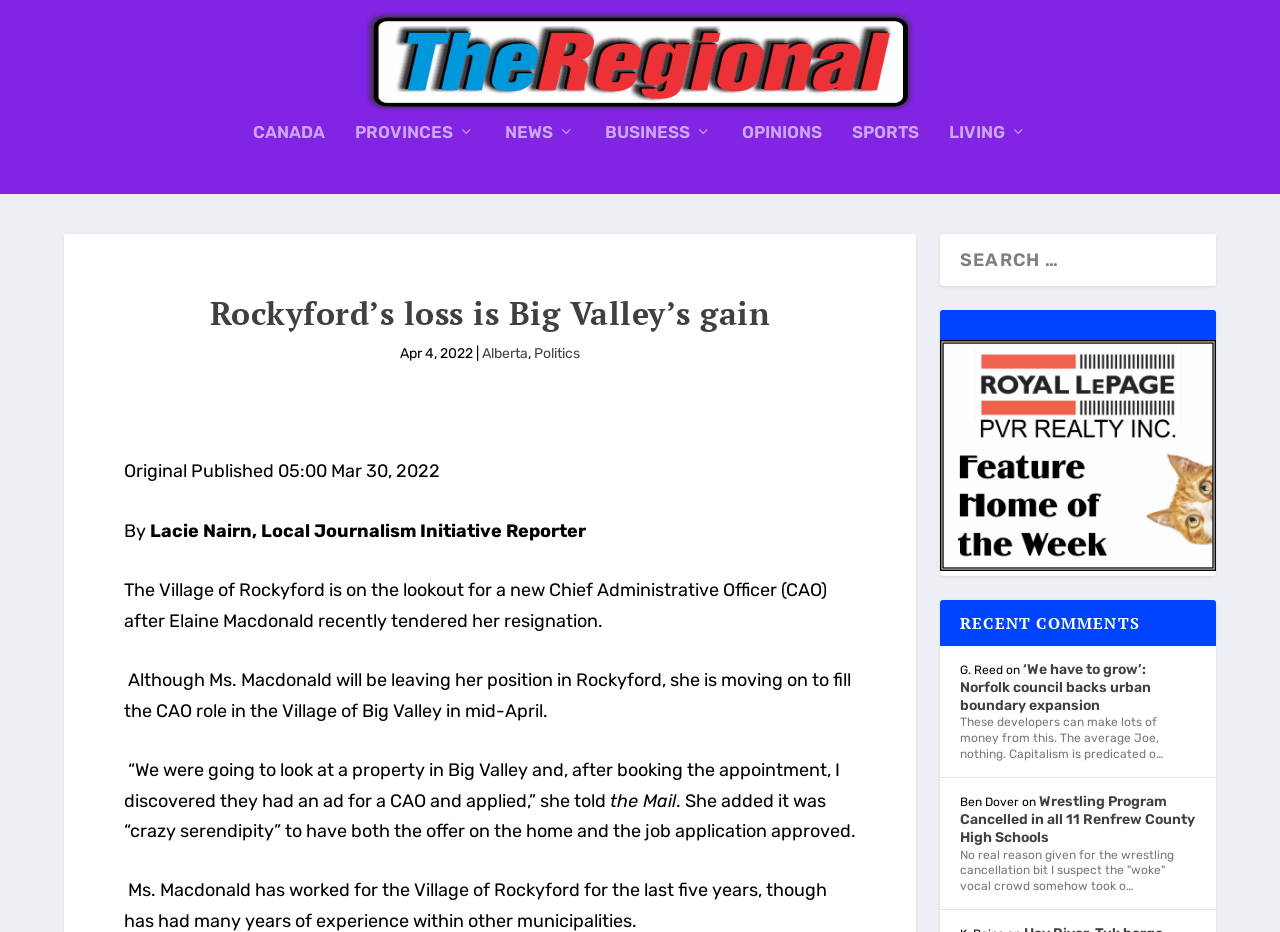Give a complete and precise description of the webpage's appearance.

The webpage appears to be a news article from TheRegional, with the title "Rockyford's loss is Big Valley's gain". At the top of the page, there is a logo of TheRegional, accompanied by a link to the website. Below the logo, there are several links to different sections of the website, including Canada, Provinces, News, Business, Opinions, Sports, and Living.

The main article begins with a heading that matches the title of the webpage. Below the heading, there is a publication date, "Apr 4, 2022", and a series of links to related topics, including Alberta and Politics. The article itself is divided into several paragraphs, describing the resignation of Elaine Macdonald as the Chief Administrative Officer (CAO) of the Village of Rockyford and her subsequent appointment as the CAO of the Village of Big Valley.

To the right of the article, there is a search bar and a heading that appears to be a section title, but the text is empty. Below the search bar, there is an image, and below the image, there is a link. Further down, there is a heading that reads "RECENT COMMENTS", followed by a list of comments from users, including their names, the articles they are commenting on, and the text of their comments.

Overall, the webpage appears to be a news article with a clear structure, including a title, publication date, and related links, as well as a section for user comments.